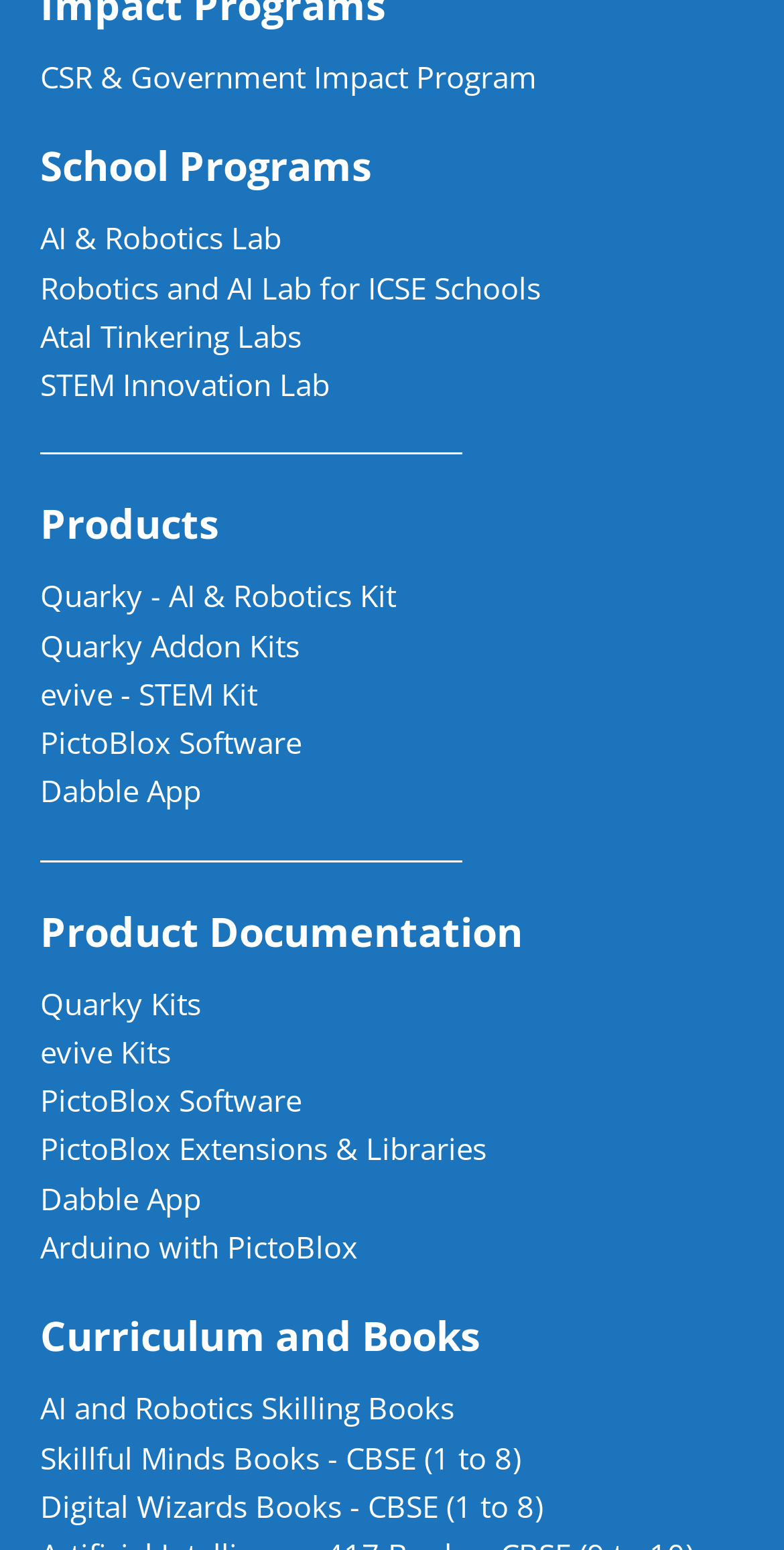How many products are listed on this webpage?
Respond to the question with a well-detailed and thorough answer.

I counted the number of links under the 'Products' heading and found that there are 7 products listed, including Quarky - AI & Robotics Kit, Quarky Addon Kits, evive - STEM Kit, PictoBlox Software, Dabble App, and others.